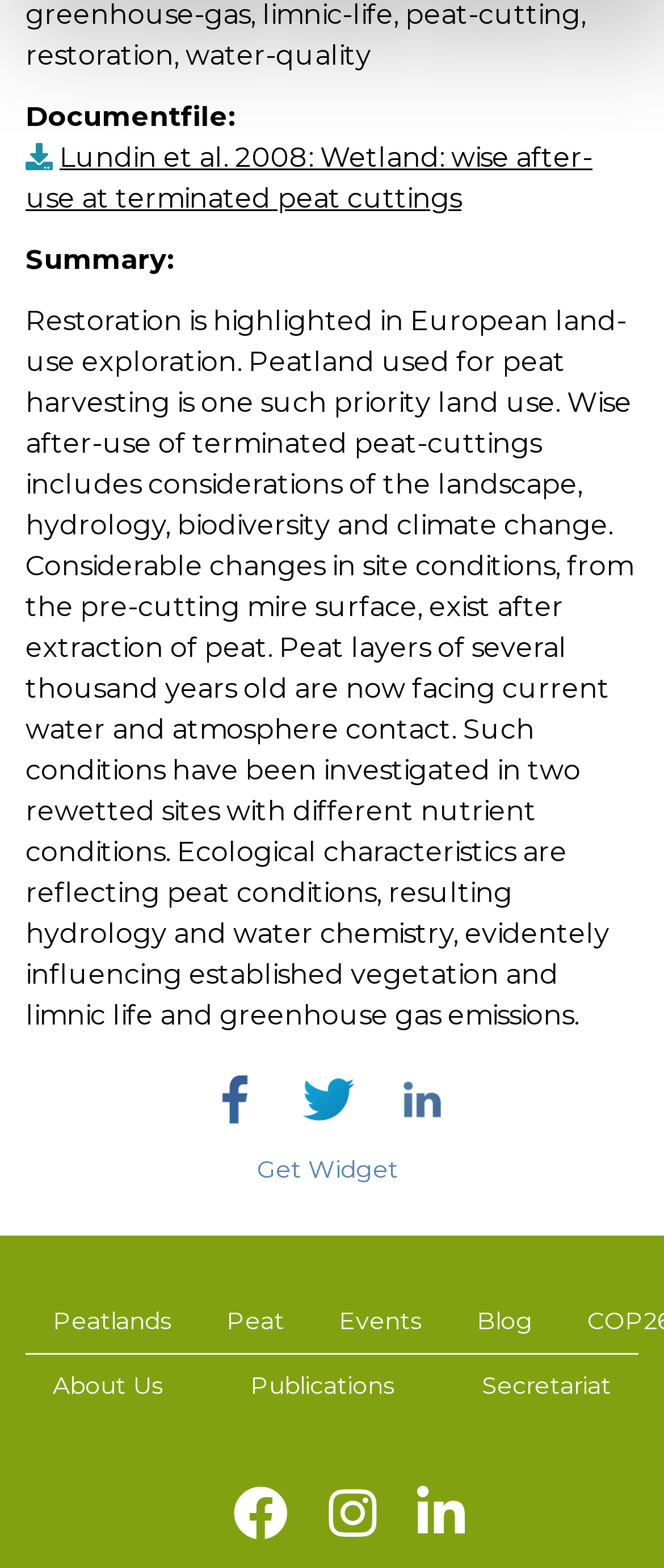Find the bounding box of the element with the following description: "Peat". The coordinates must be four float numbers between 0 and 1, formatted as [left, top, right, bottom].

[0.341, 0.832, 0.428, 0.852]